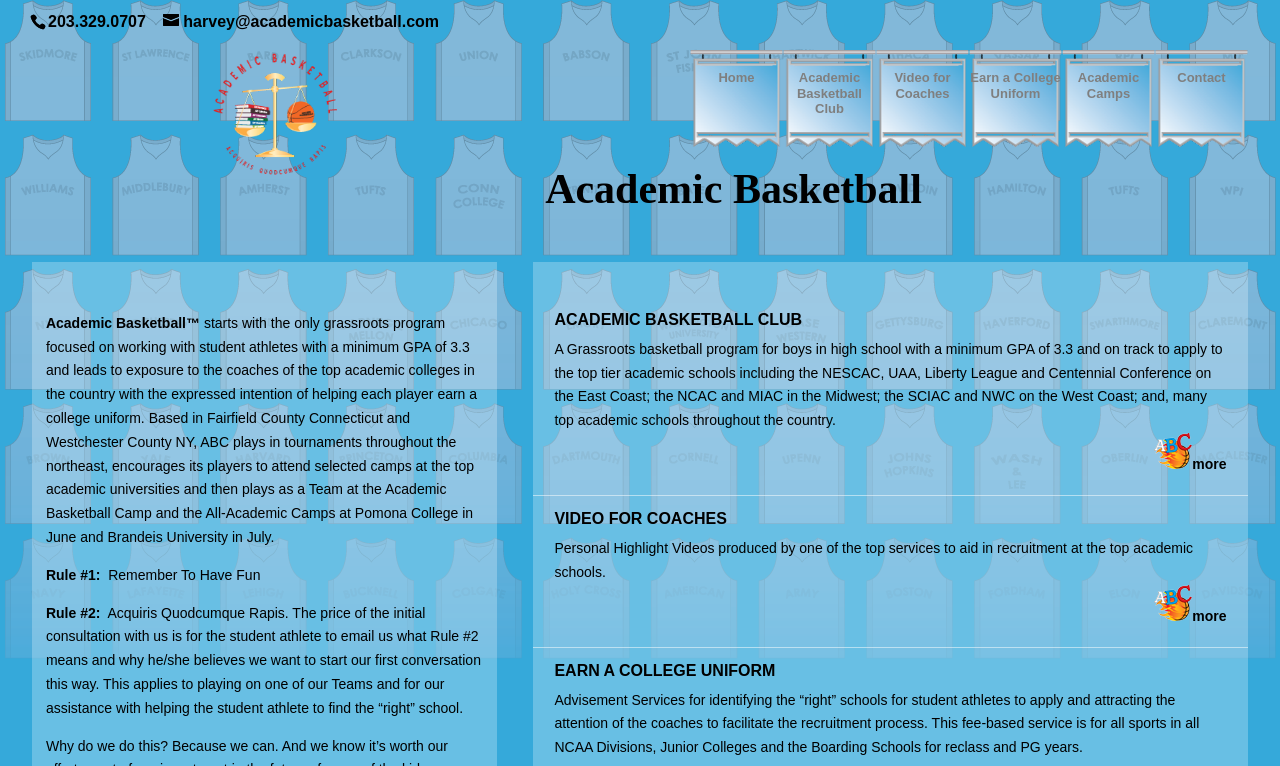Using the format (top-left x, top-left y, bottom-right x, bottom-right y), provide the bounding box coordinates for the described UI element. All values should be floating point numbers between 0 and 1: Governments

None